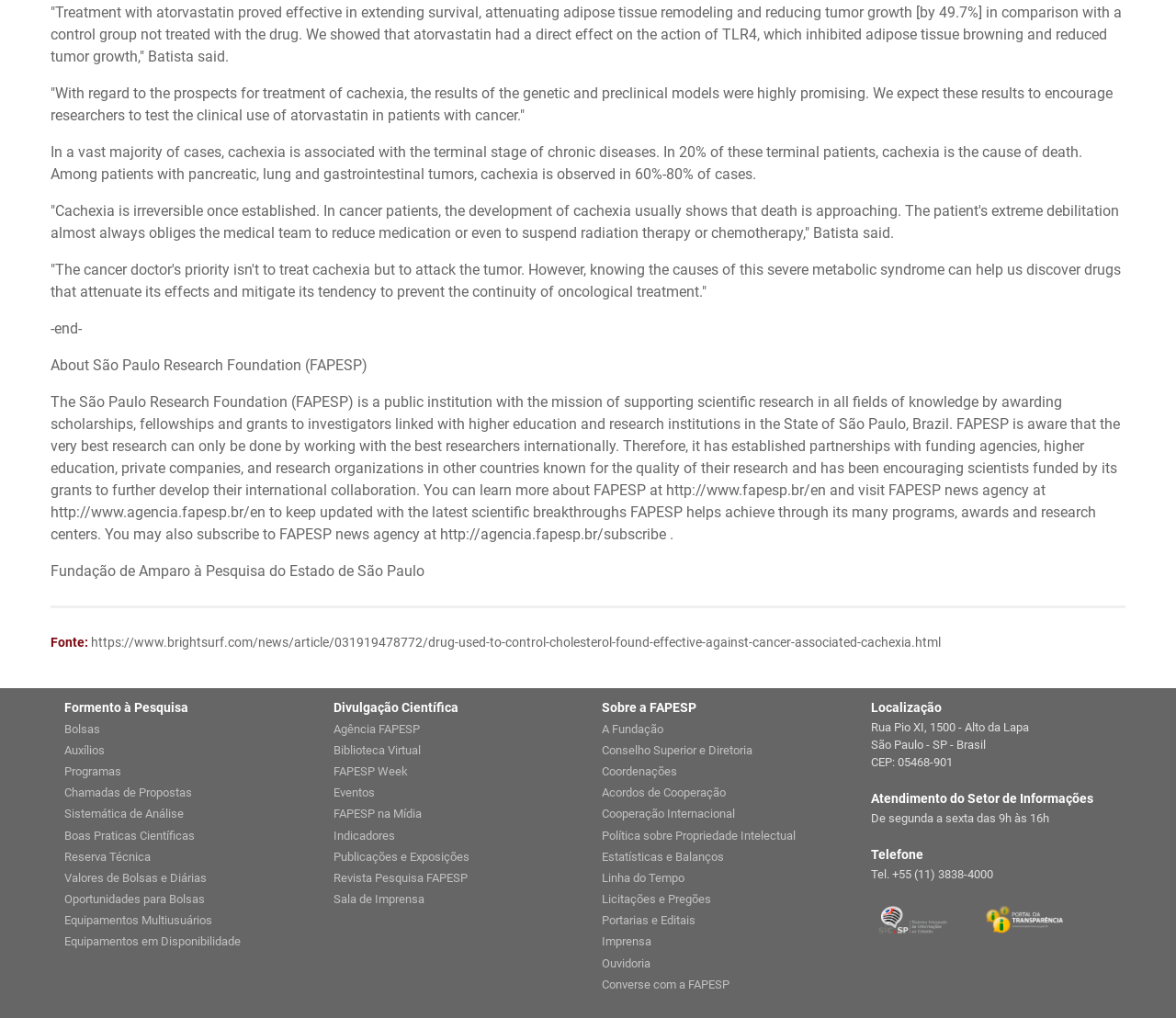How many links are there in the section 'Divulgação Científica'?
Answer the question with a detailed and thorough explanation.

The section 'Divulgação Científica' contains 7 links which are 'Agência FAPESP', 'Biblioteca Virtual', 'FAPESP Week', 'Eventos', 'FAPESP na Mídia', 'Indicadores', and 'Publicações e Exposições'.